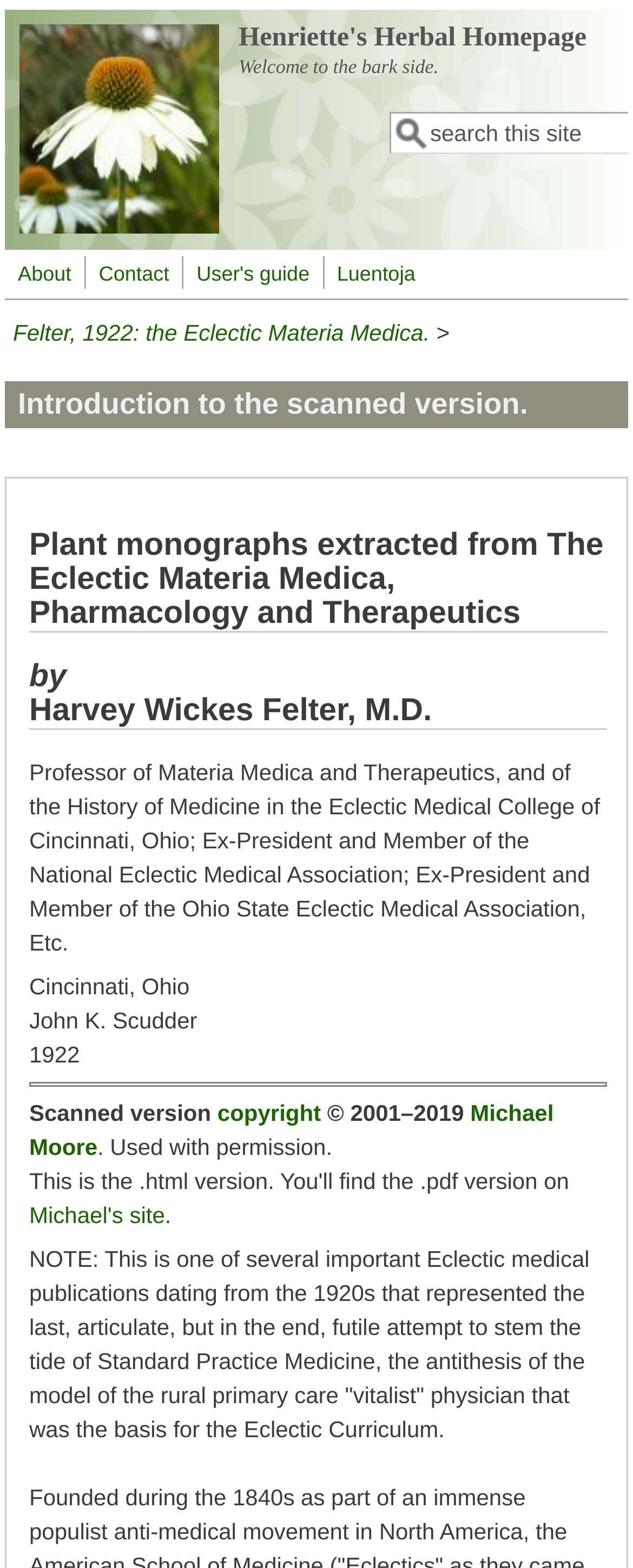Pinpoint the bounding box coordinates of the clickable element to carry out the following instruction: "Read the 'Introduction to the scanned version'."

[0.008, 0.243, 0.992, 0.273]